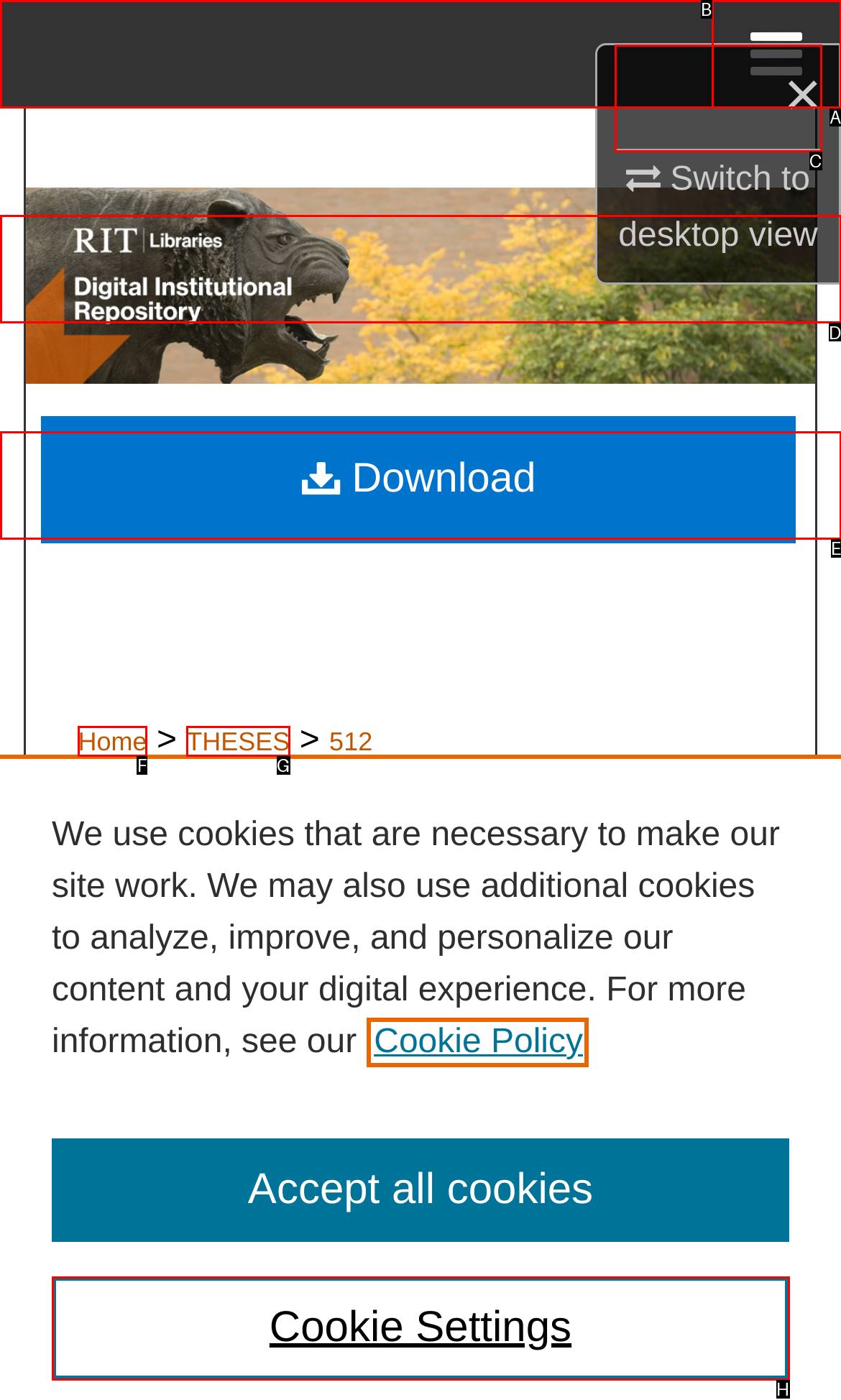Choose the HTML element that should be clicked to achieve this task: Browse Colleges and Departments
Respond with the letter of the correct choice.

D